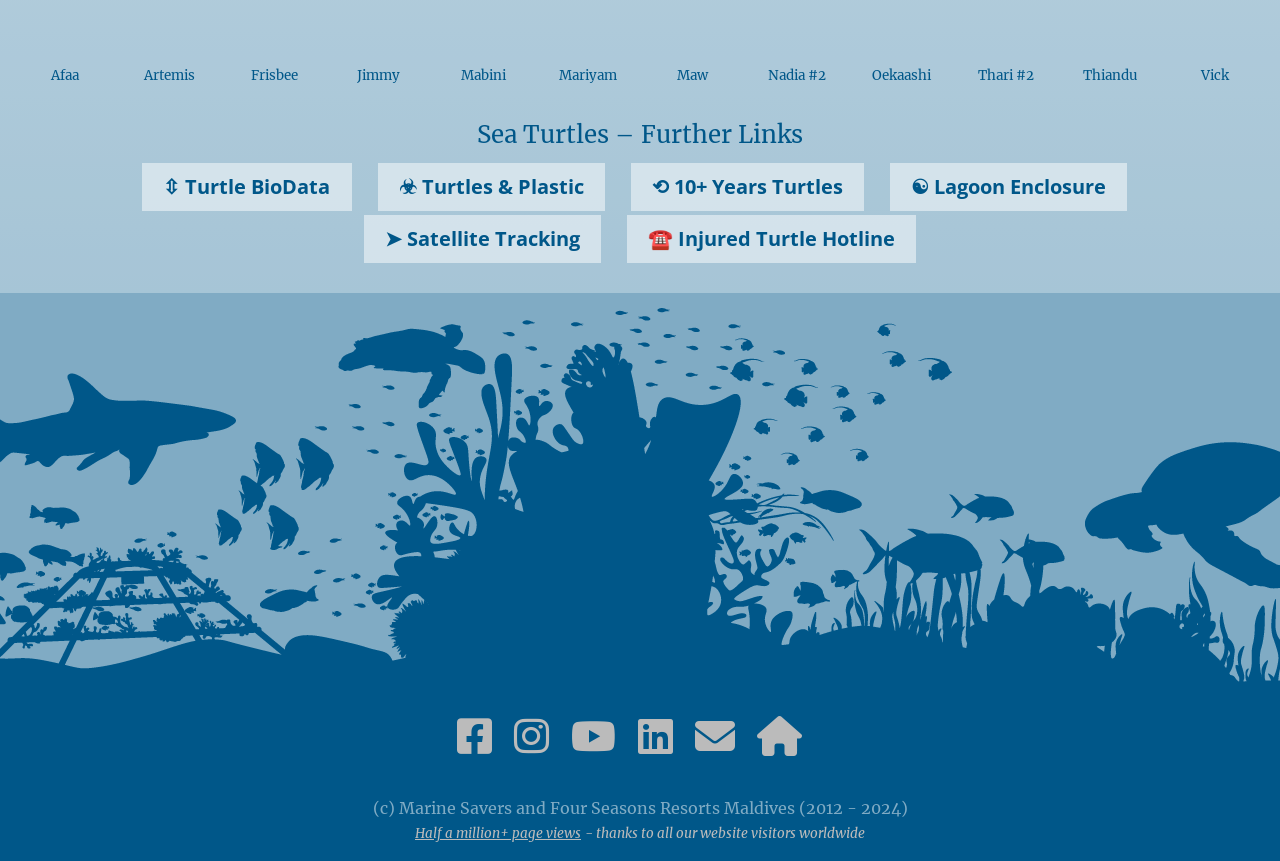Identify the bounding box coordinates of the element to click to follow this instruction: 'Check Injured Turtle Hotline'. Ensure the coordinates are four float values between 0 and 1, provided as [left, top, right, bottom].

[0.49, 0.249, 0.716, 0.305]